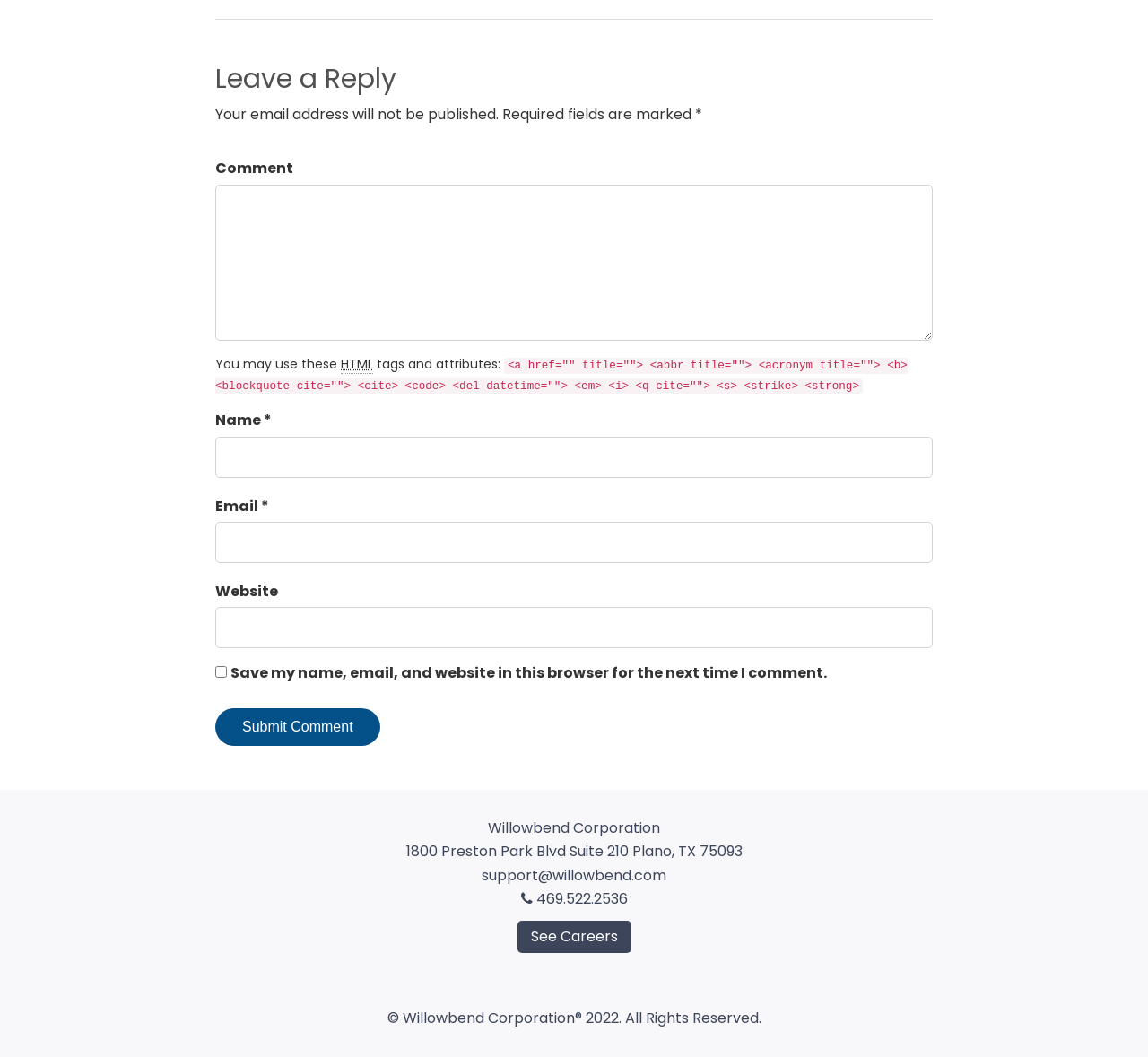What is the email address for support?
Using the image as a reference, answer with just one word or a short phrase.

support@willowbend.com